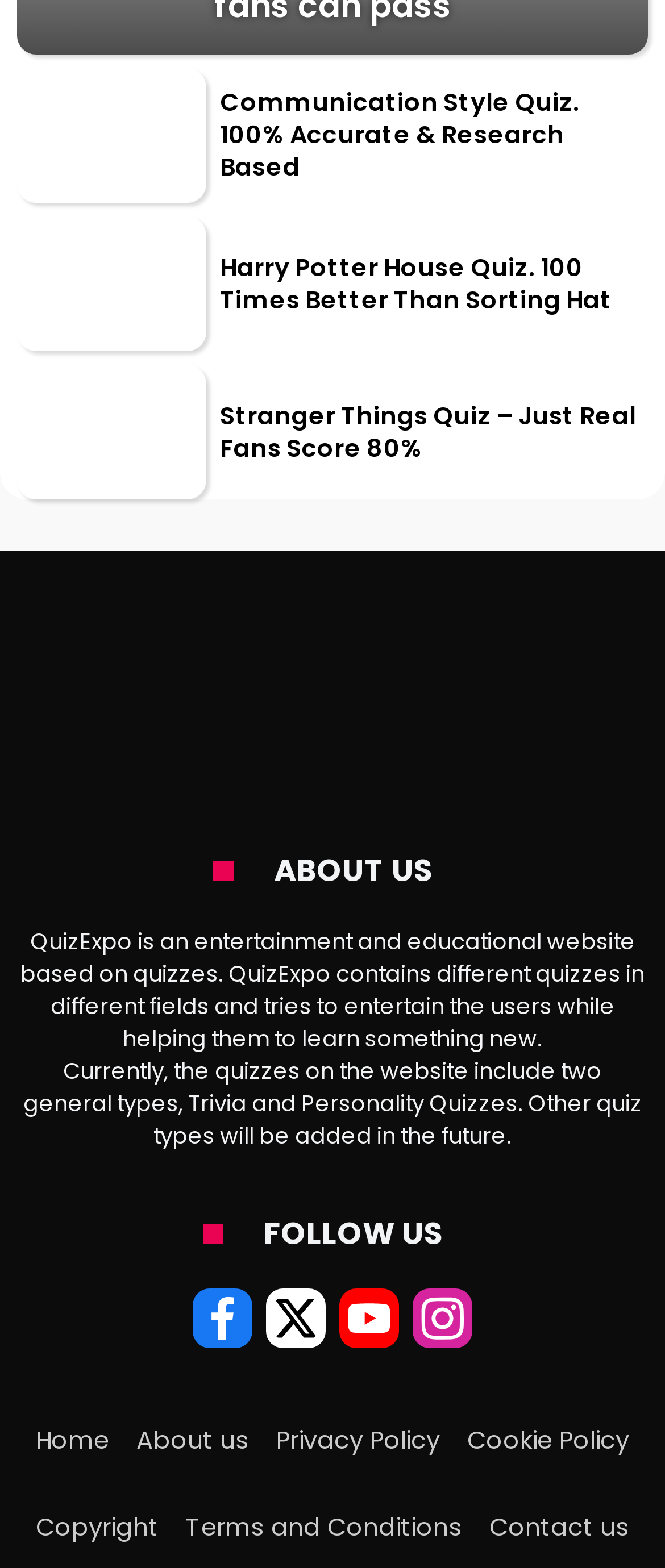Using the provided element description: "our 873 partners", determine the bounding box coordinates of the corresponding UI element in the screenshot.

None